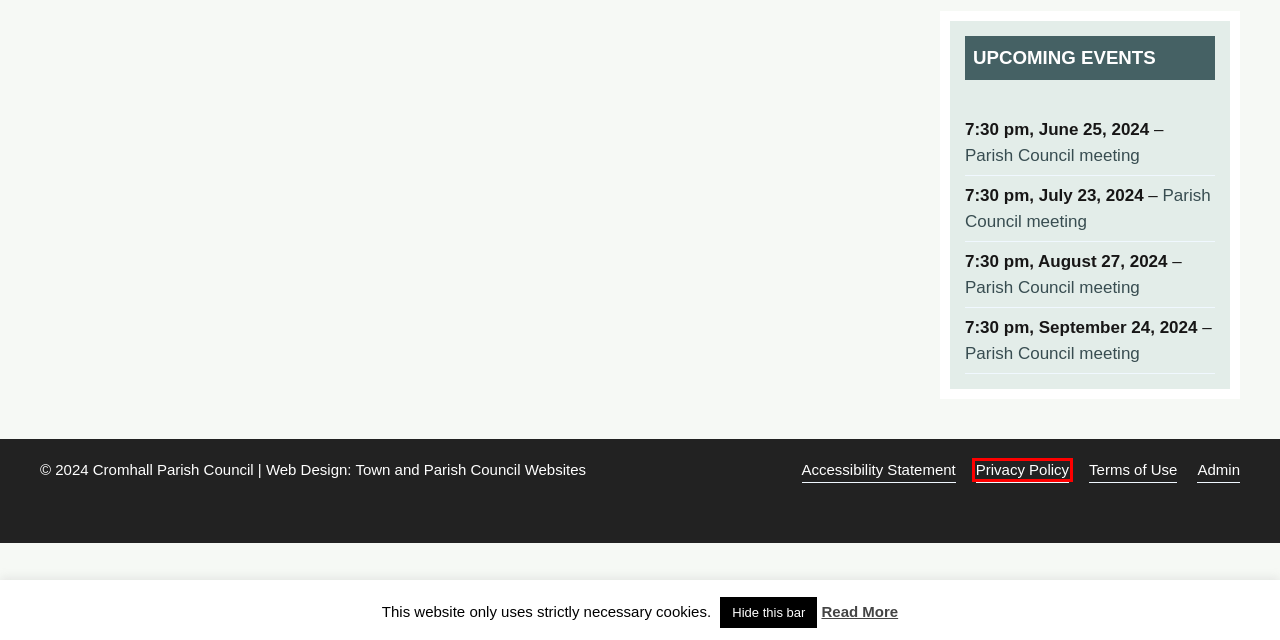Examine the screenshot of the webpage, which includes a red bounding box around an element. Choose the best matching webpage description for the page that will be displayed after clicking the element inside the red bounding box. Here are the candidates:
A. Privacy Policy – Cromhall Parish Council
B. Contracts – Cromhall Parish Council
C. Terms of Use – Cromhall Parish Council
D. Hawkers Knapp – Cromhall Parish Council
E. Town and Parish Council Websites | Easy to use websites you can update yourself
F. Accessibility Statement – Cromhall Parish Council
G. South Glos Local Plan – Cromhall Parish Council
H. Becoming a Councillor – Cromhall Parish Council

A